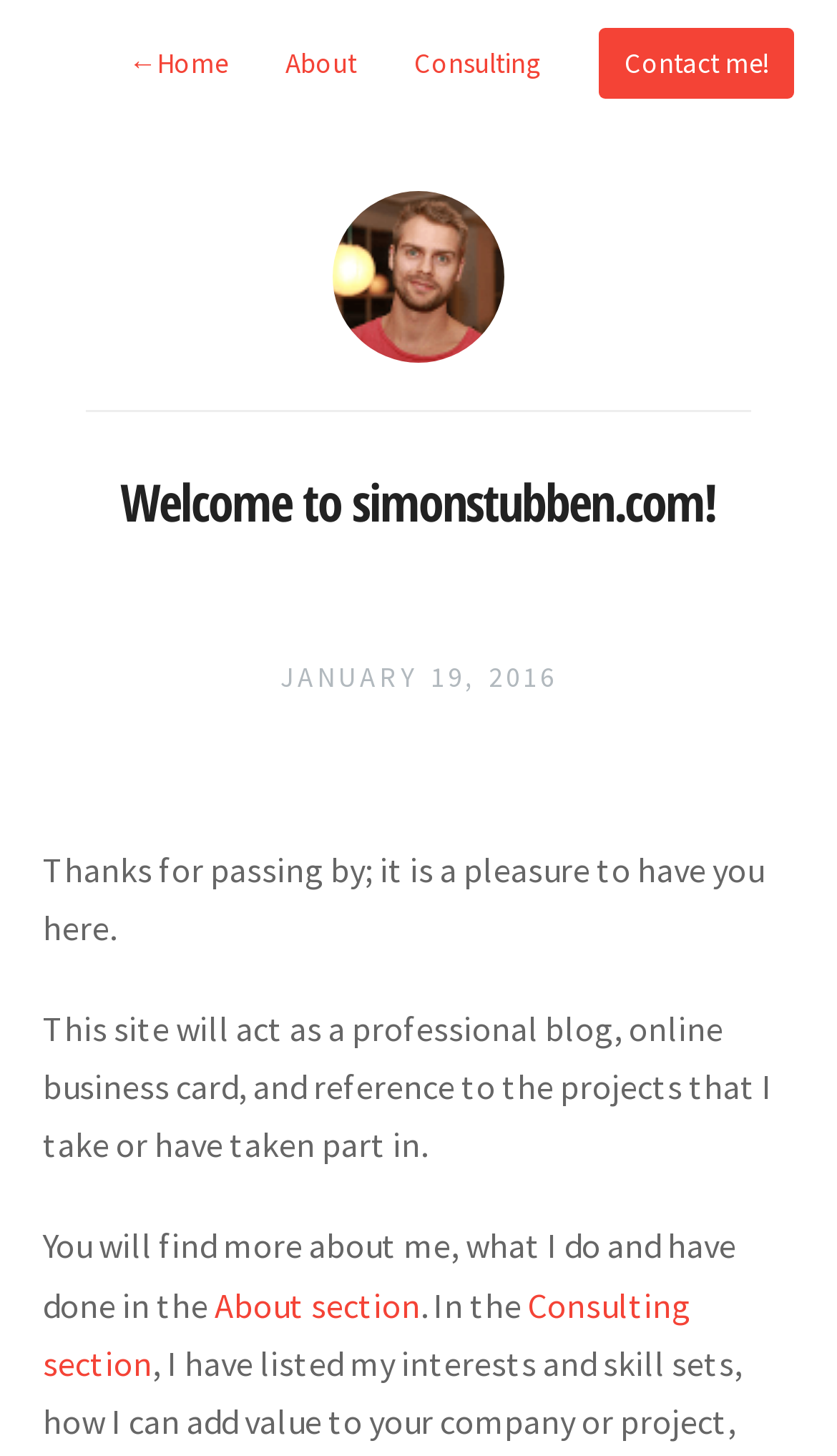Please respond in a single word or phrase: 
What is the consultant's name?

Simon Stubben